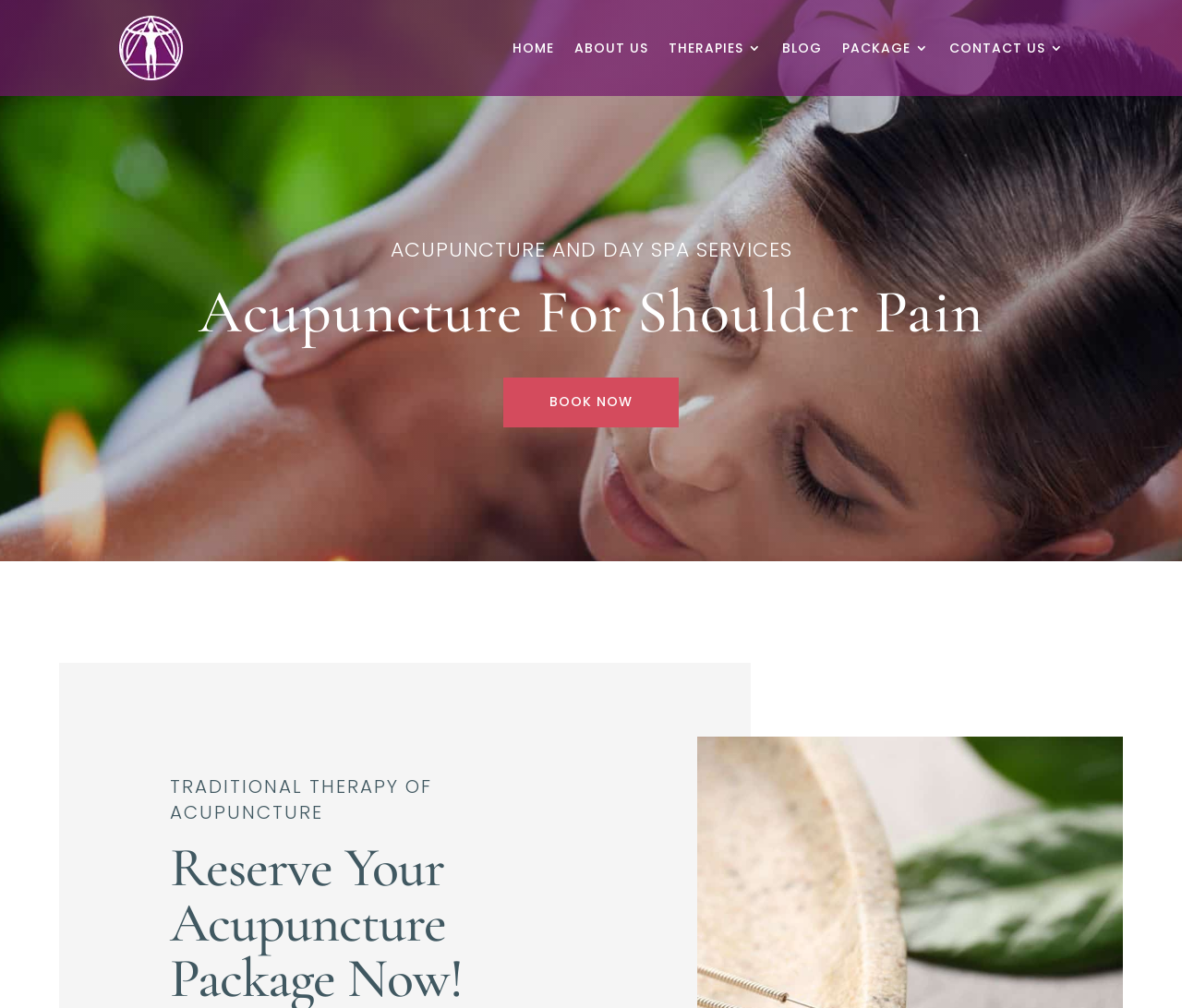Locate the primary heading on the webpage and return its text.

Acupuncture For Shoulder Pain